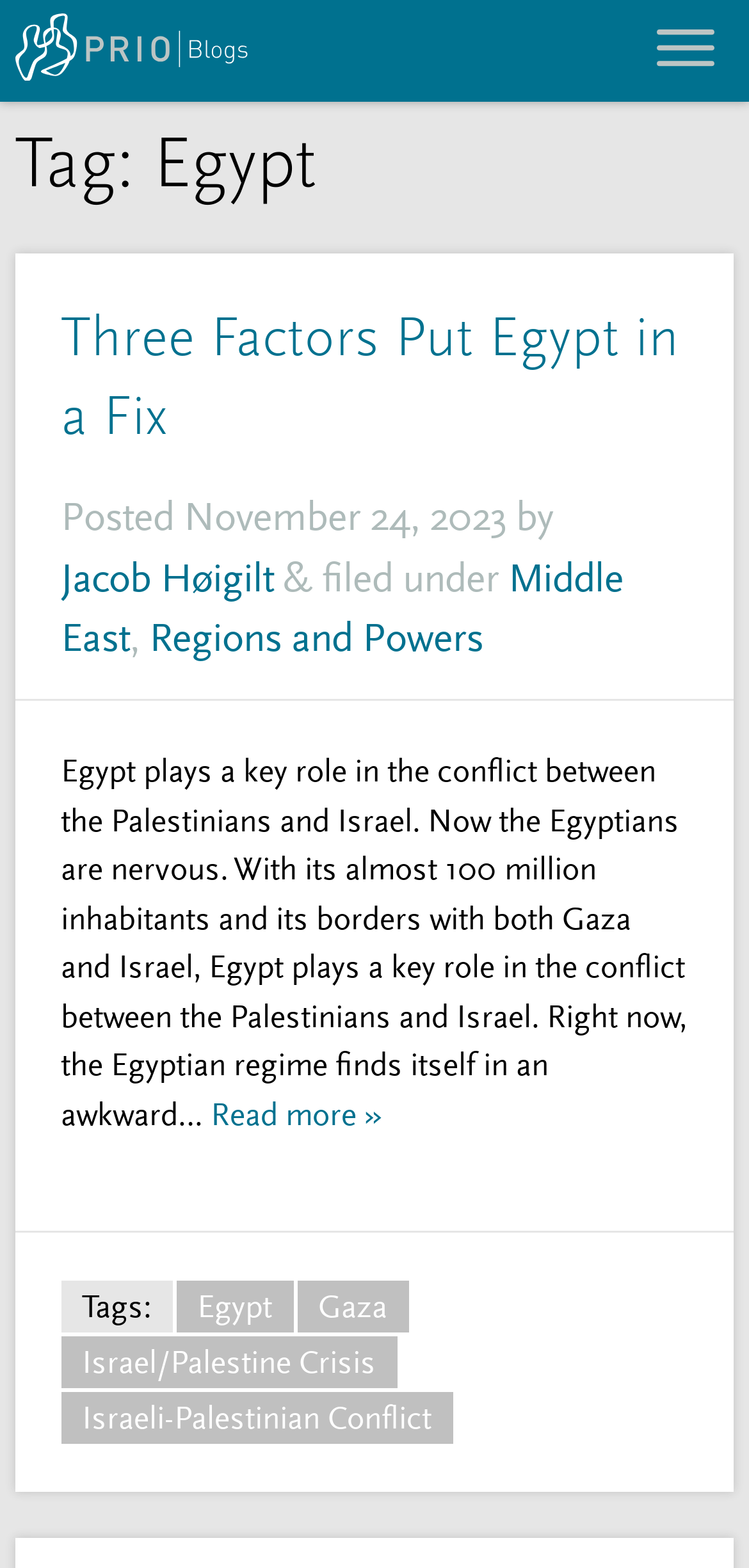Respond to the question below with a concise word or phrase:
What is the topic of the article?

Egypt and Israel conflict